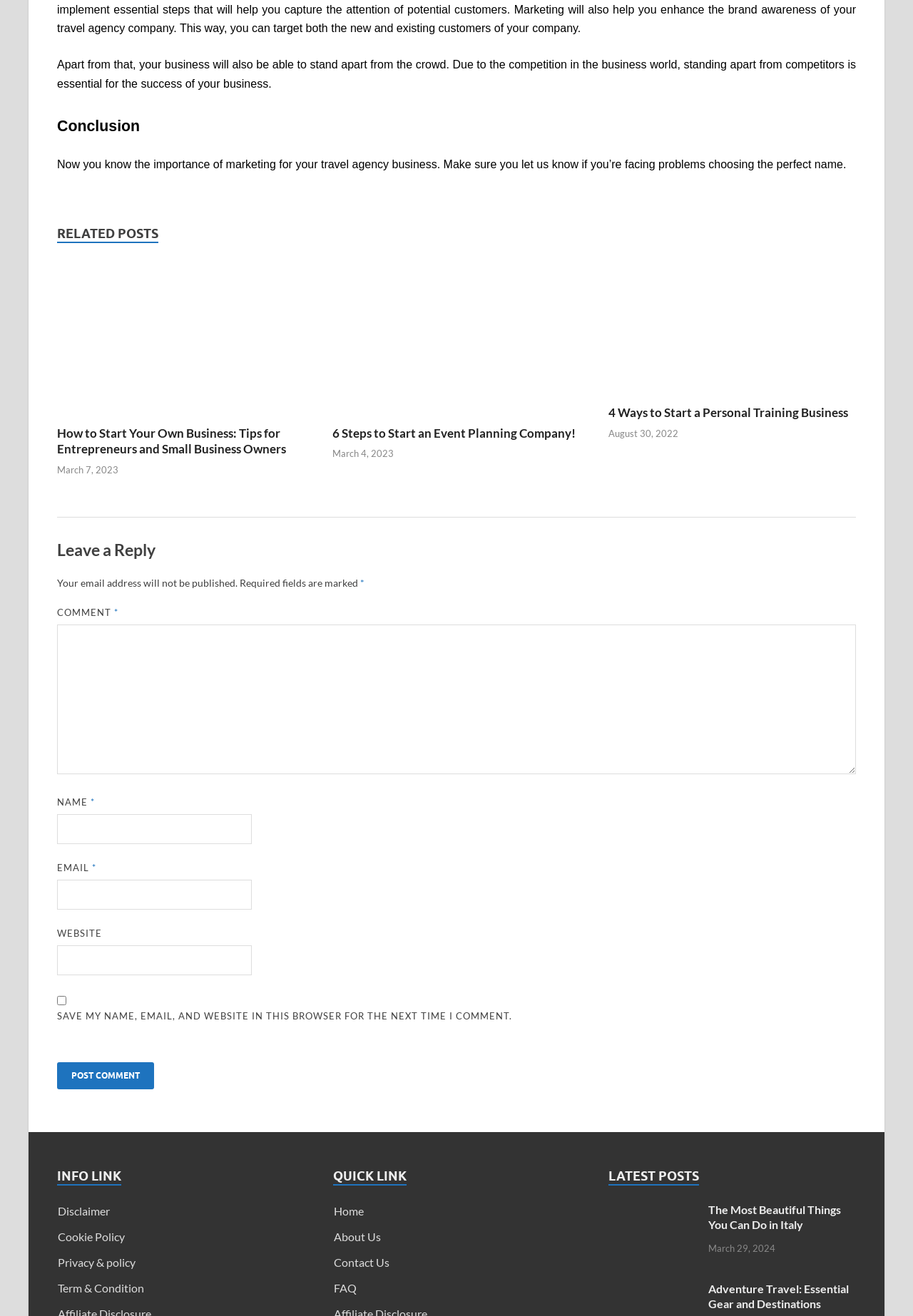How many links are listed under 'QUICK LINK'?
Refer to the image and provide a concise answer in one word or phrase.

4